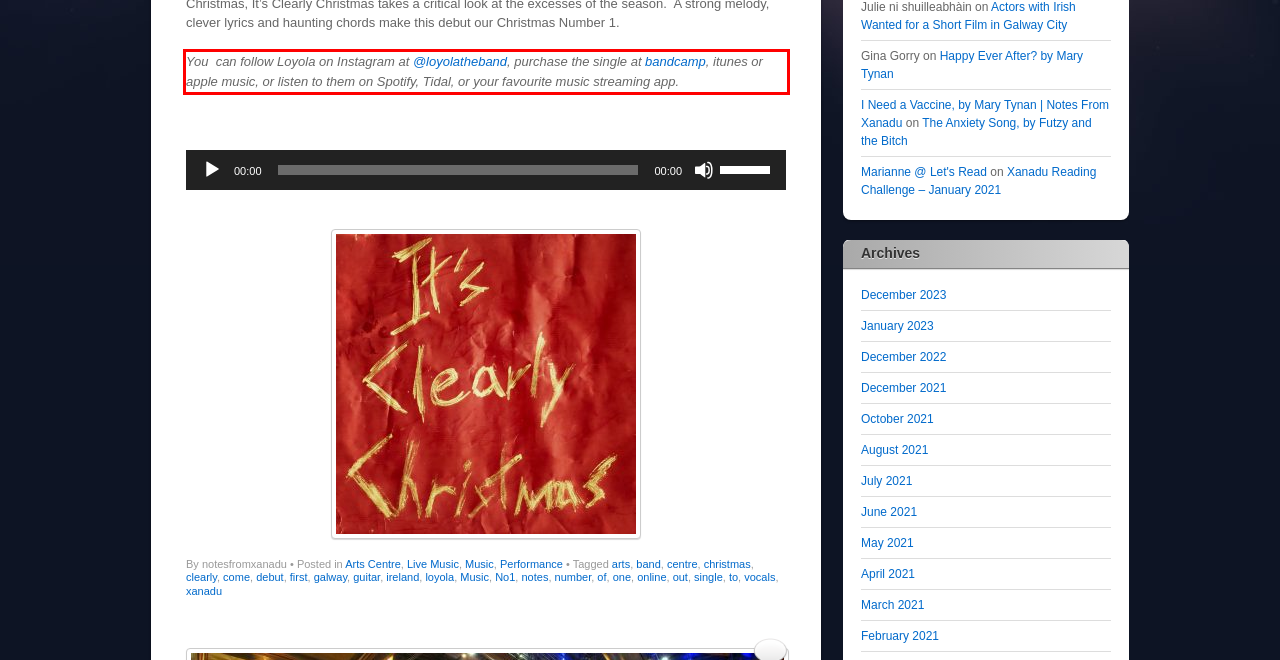Please perform OCR on the text content within the red bounding box that is highlighted in the provided webpage screenshot.

You can follow Loyola on Instagram at @loyolatheband, purchase the single at bandcamp, itunes or apple music, or listen to them on Spotify, Tidal, or your favourite music streaming app.